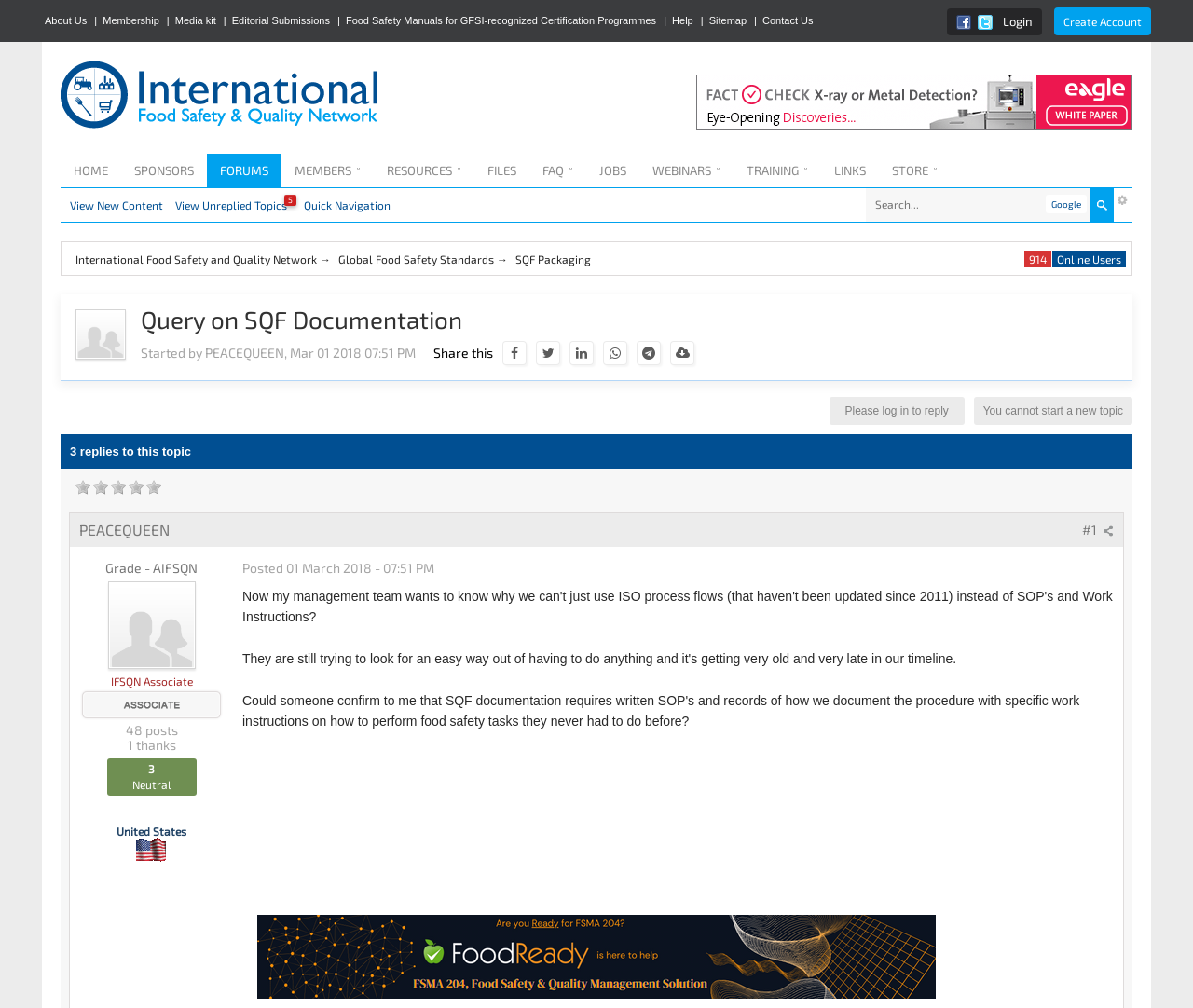Refer to the image and answer the question with as much detail as possible: What is the username of the person who started the topic?

This answer can be found by looking at the link 'PEACEQUEEN' which is located at the top of the webpage, indicating that it is the username of the person who started the topic.